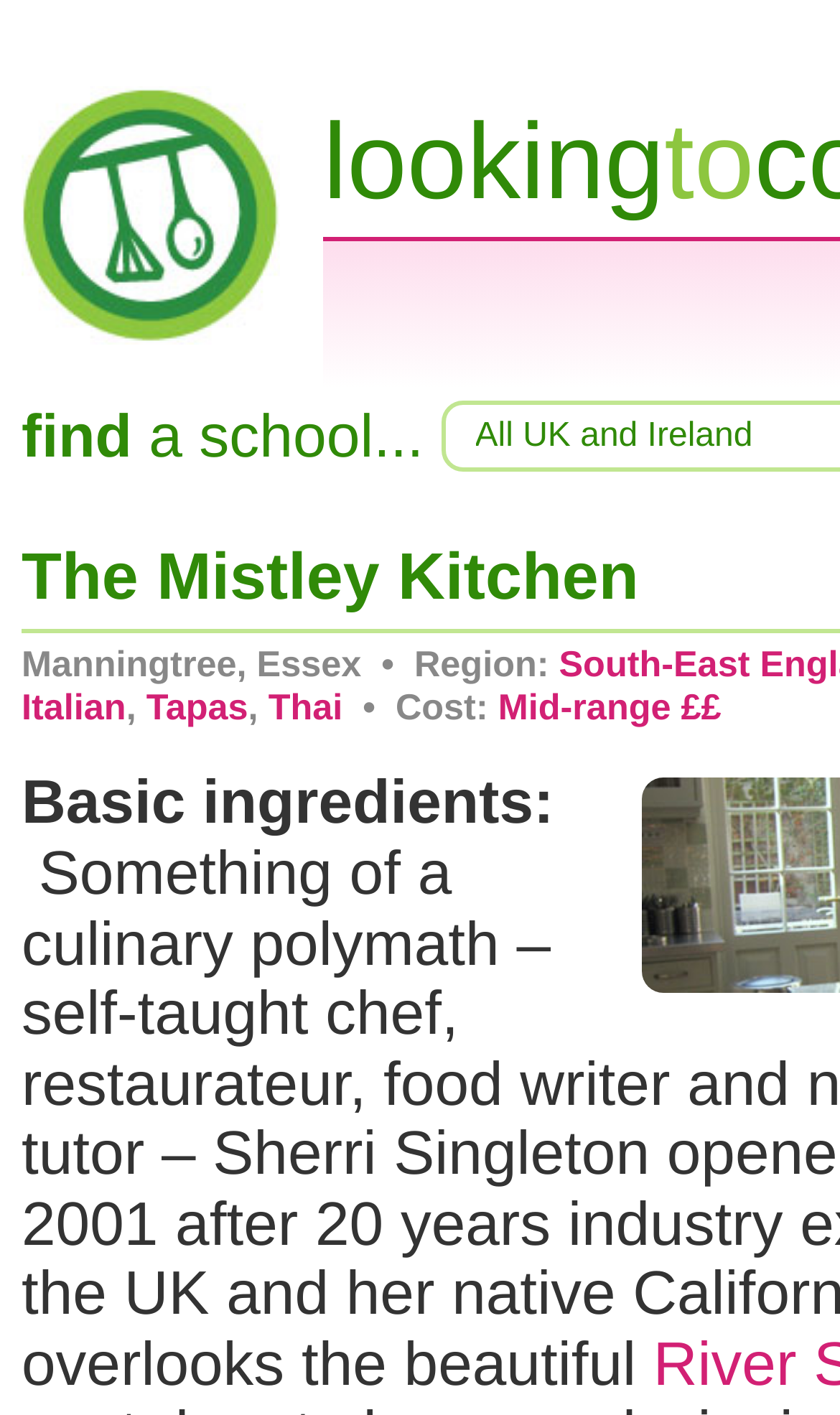Find the bounding box coordinates for the element described here: "Mid-range ££".

[0.593, 0.479, 0.859, 0.508]